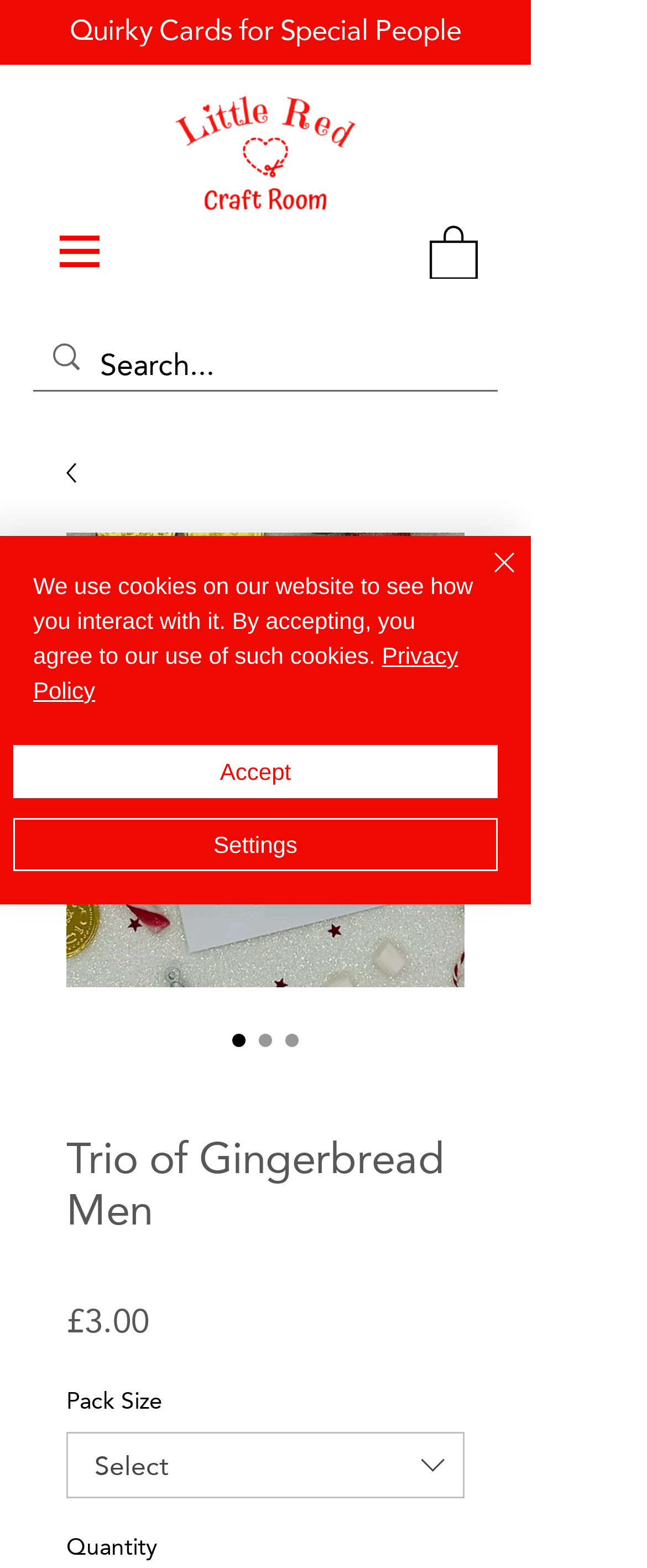Answer the question below using just one word or a short phrase: 
What is the name of the product?

Trio of Gingerbread Men